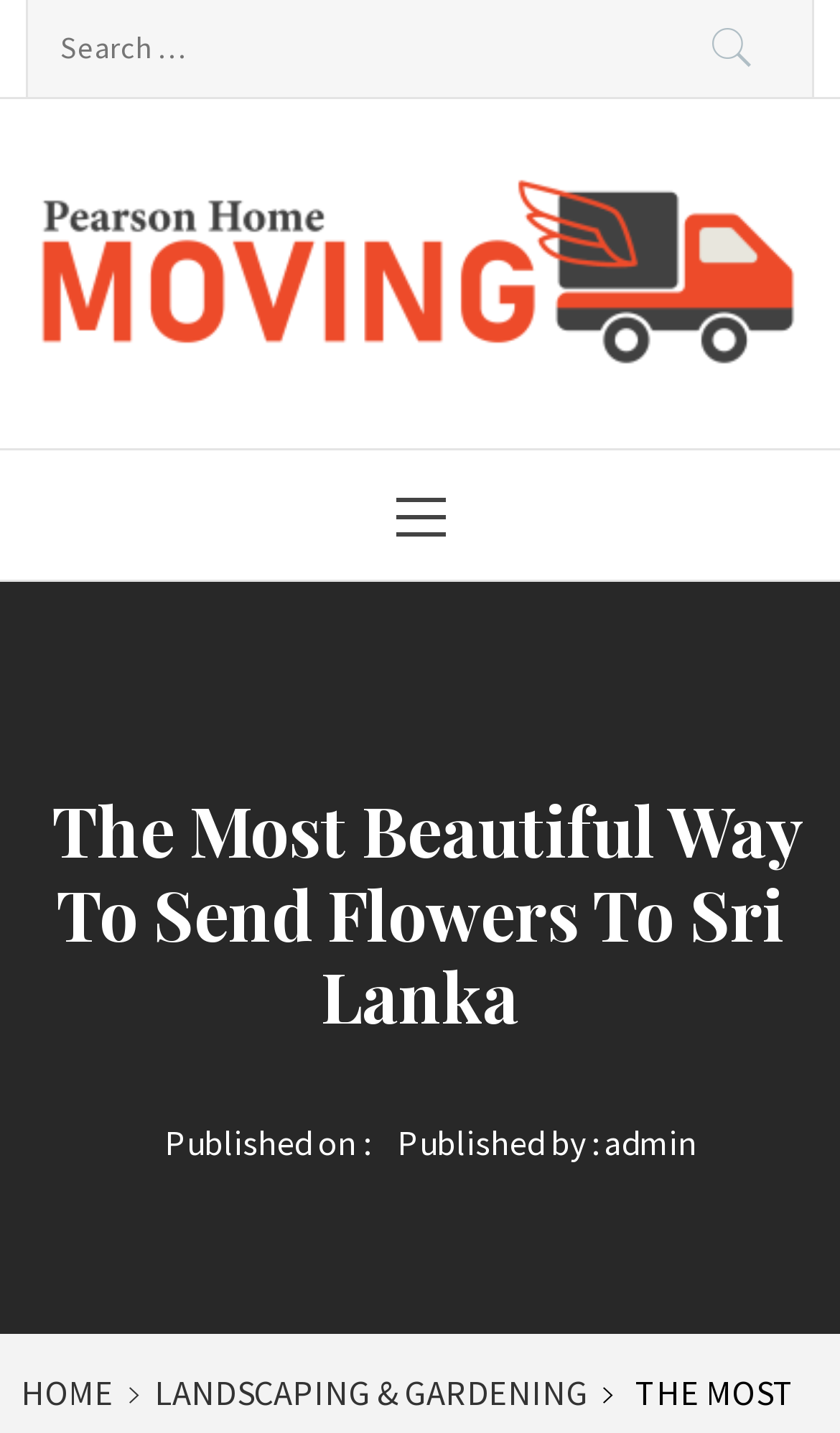Describe every aspect of the webpage comprehensively.

The webpage is about sending flowers to Sri Lanka, with a focus on the most beautiful ways to do so. At the top left corner, there is a search bar with a "Search for:" label and a "Search" button to its right. Below the search bar, there are two links to "Pearson Home Moving" with an accompanying image on the right side of the second link. 

To the right of the search bar, there is a heading that reads "The Most Beautiful Way To Send Flowers To Sri Lanka". Below this heading, there is a section with the title "Home Improvement Information". 

On the left side of the page, there is a primary menu section with multiple links, although the exact content of these links is not specified. At the bottom of the page, there are three lines of text: "Published on :", "Published by :", and a link to "admin". Above these lines, there are three links at the bottom of the page: "HOME" on the left, and "LANDSCAPING & GARDENING" on the right, with an icon in between.